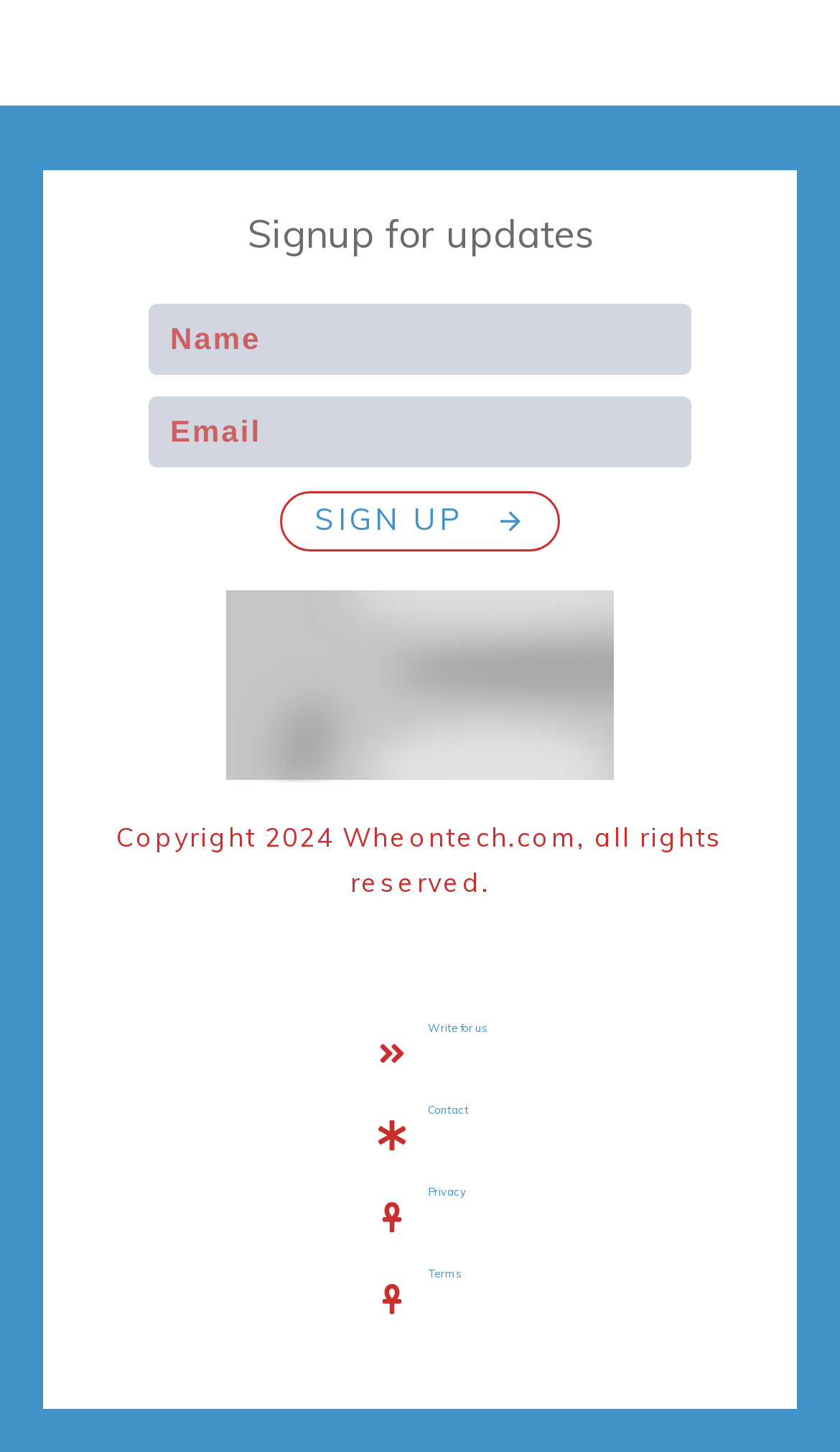Identify the bounding box coordinates for the element that needs to be clicked to fulfill this instruction: "Click on SIGN UP". Provide the coordinates in the format of four float numbers between 0 and 1: [left, top, right, bottom].

[0.333, 0.339, 0.667, 0.38]